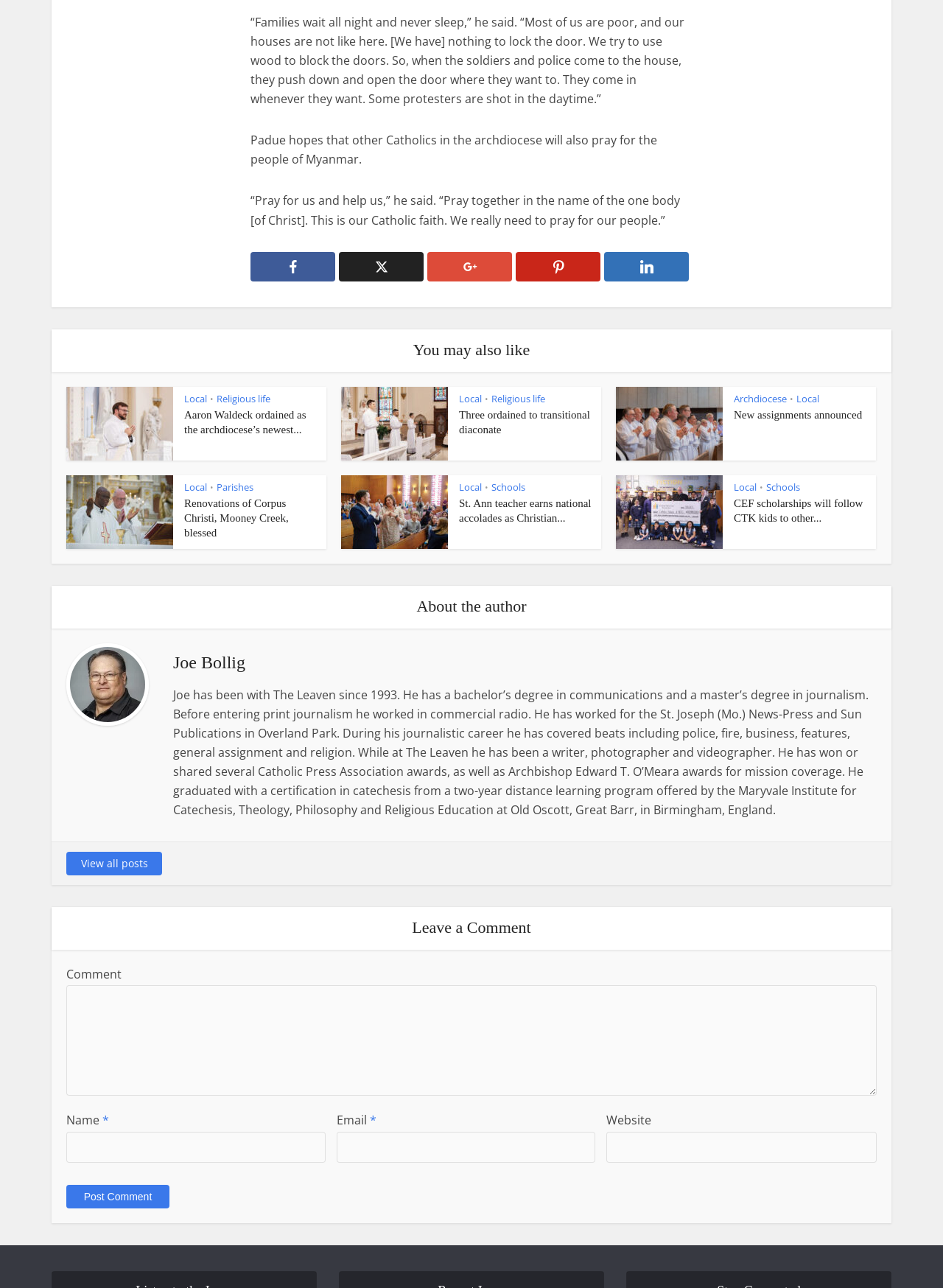Please identify the bounding box coordinates of the clickable region that I should interact with to perform the following instruction: "Leave a comment". The coordinates should be expressed as four float numbers between 0 and 1, i.e., [left, top, right, bottom].

[0.07, 0.765, 0.93, 0.851]